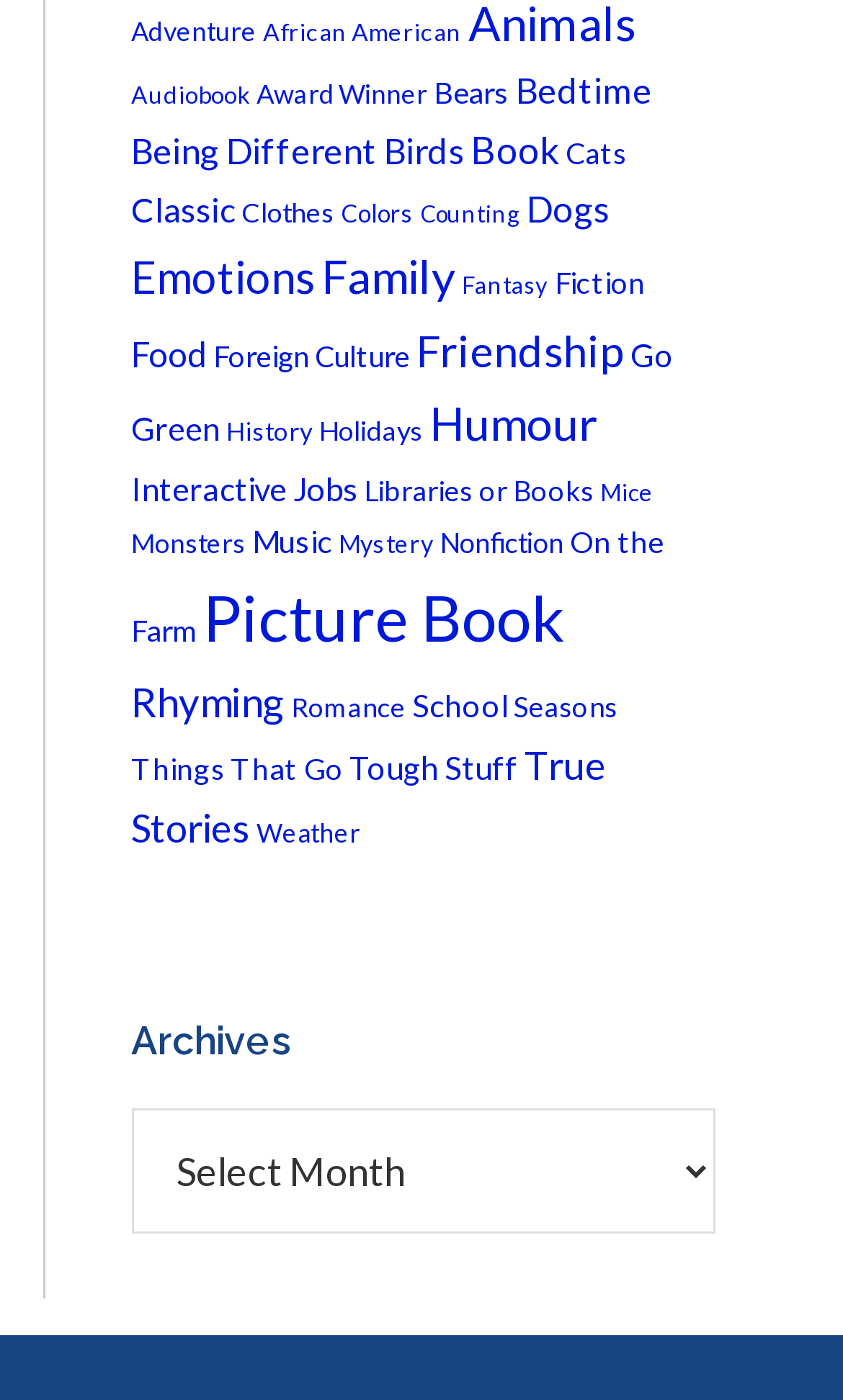Highlight the bounding box coordinates of the element you need to click to perform the following instruction: "Select a book from the Picture Book category."

[0.24, 0.414, 0.668, 0.468]